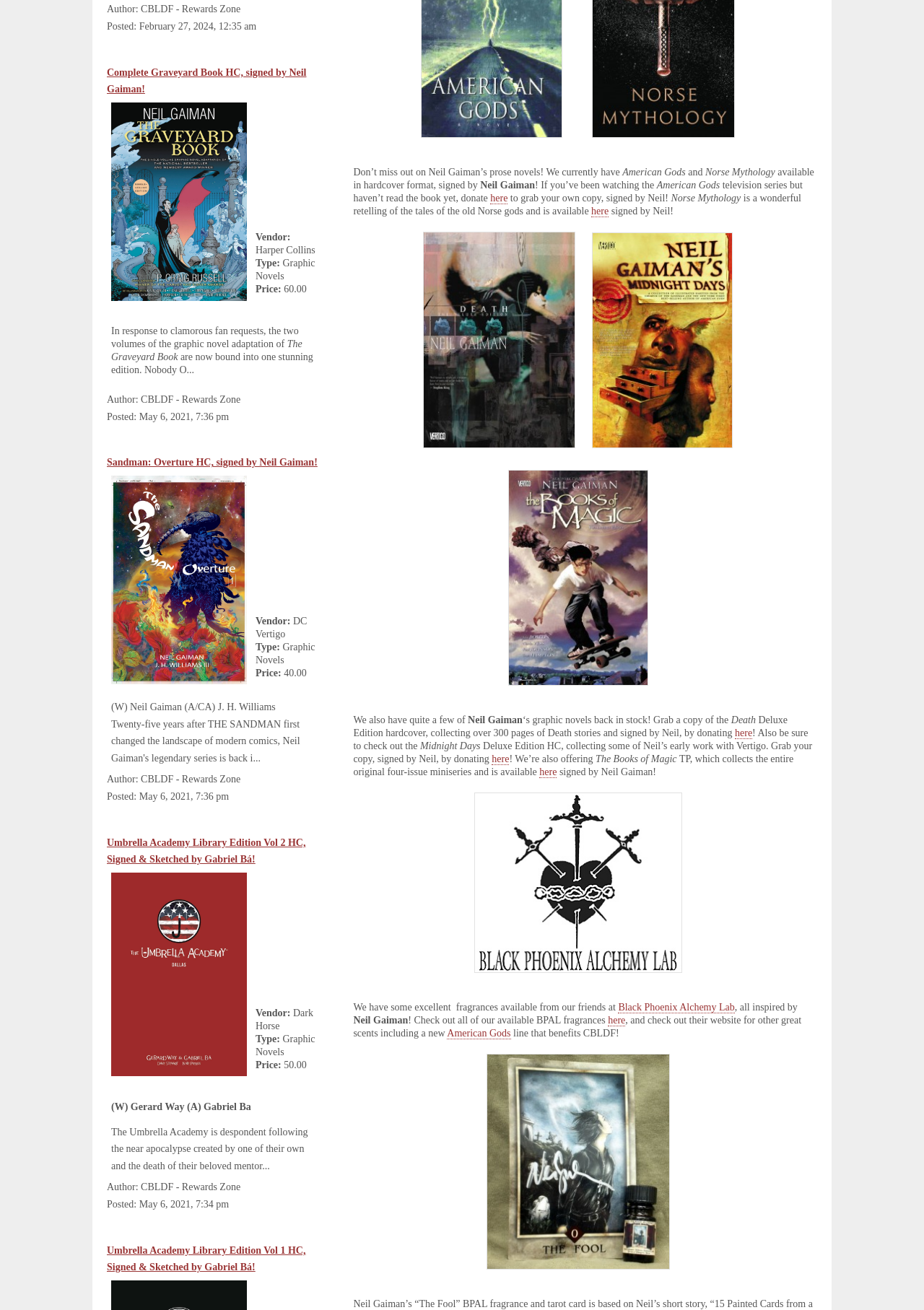What is the name of the fragrance line inspired by Neil Gaiman?
Look at the image and answer the question with a single word or phrase.

Black Phoenix Alchemy Lab